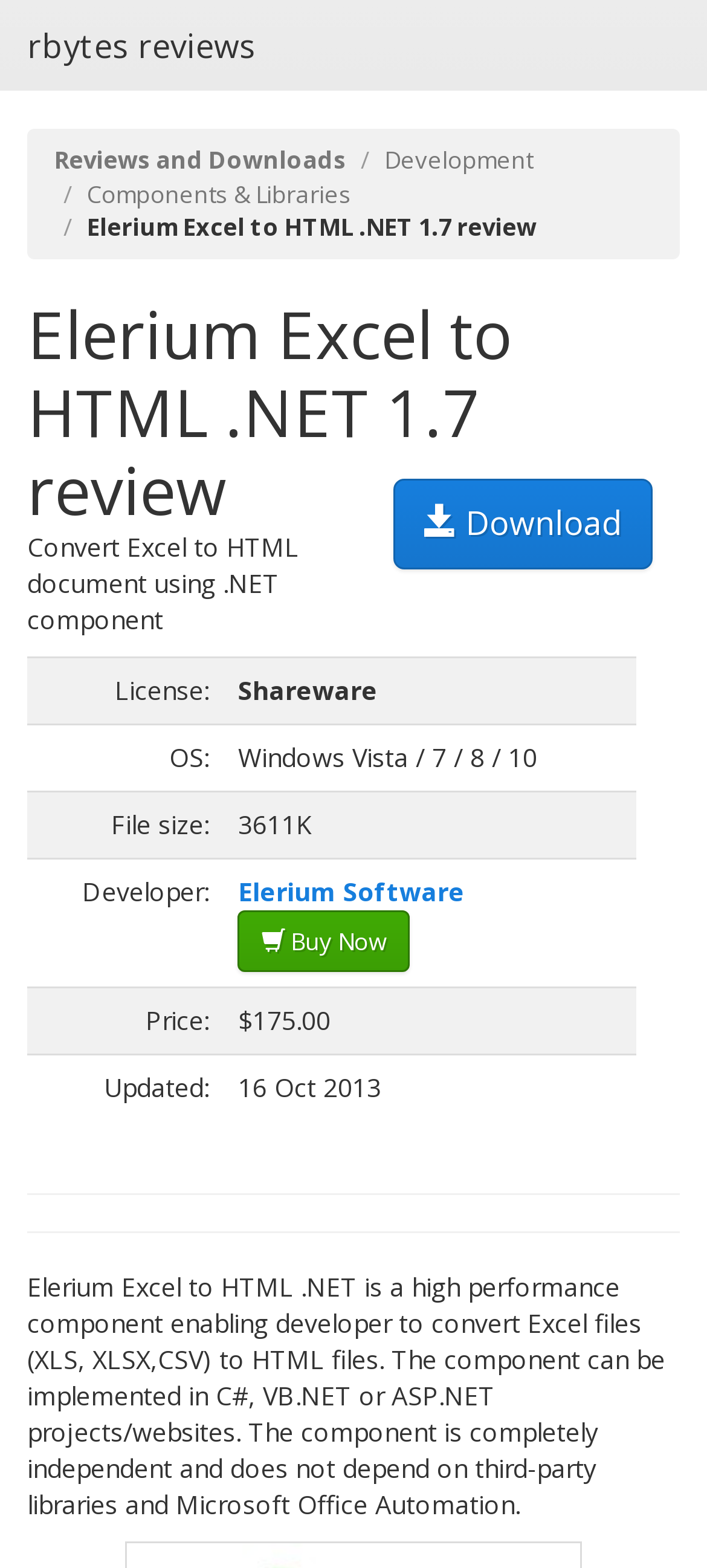What is the license of Elerium Excel to HTML.NET? Refer to the image and provide a one-word or short phrase answer.

Shareware